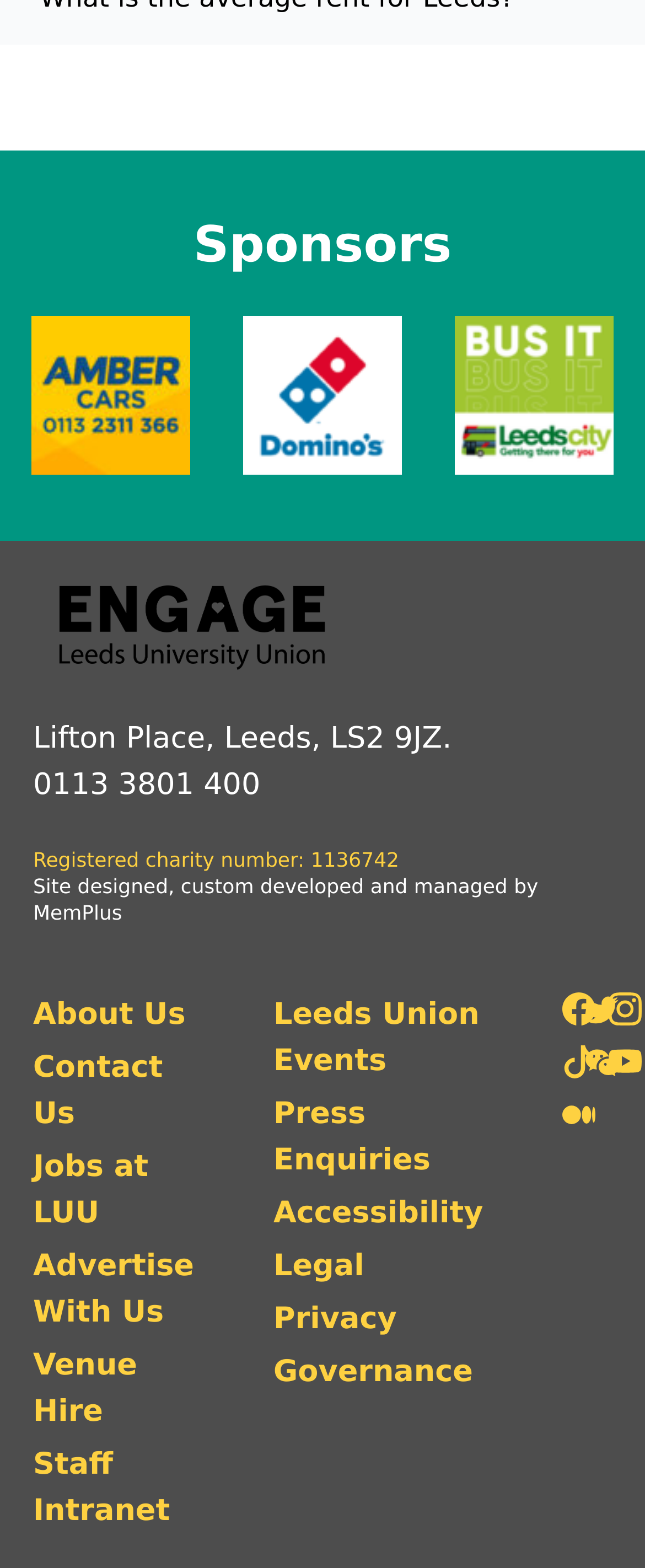What is the name of the company that designed the website?
Kindly offer a comprehensive and detailed response to the question.

I found the name of the company by looking at the footer section of the webpage, where I found a static text element with the text 'Site designed, custom developed and managed by MemPlus'.